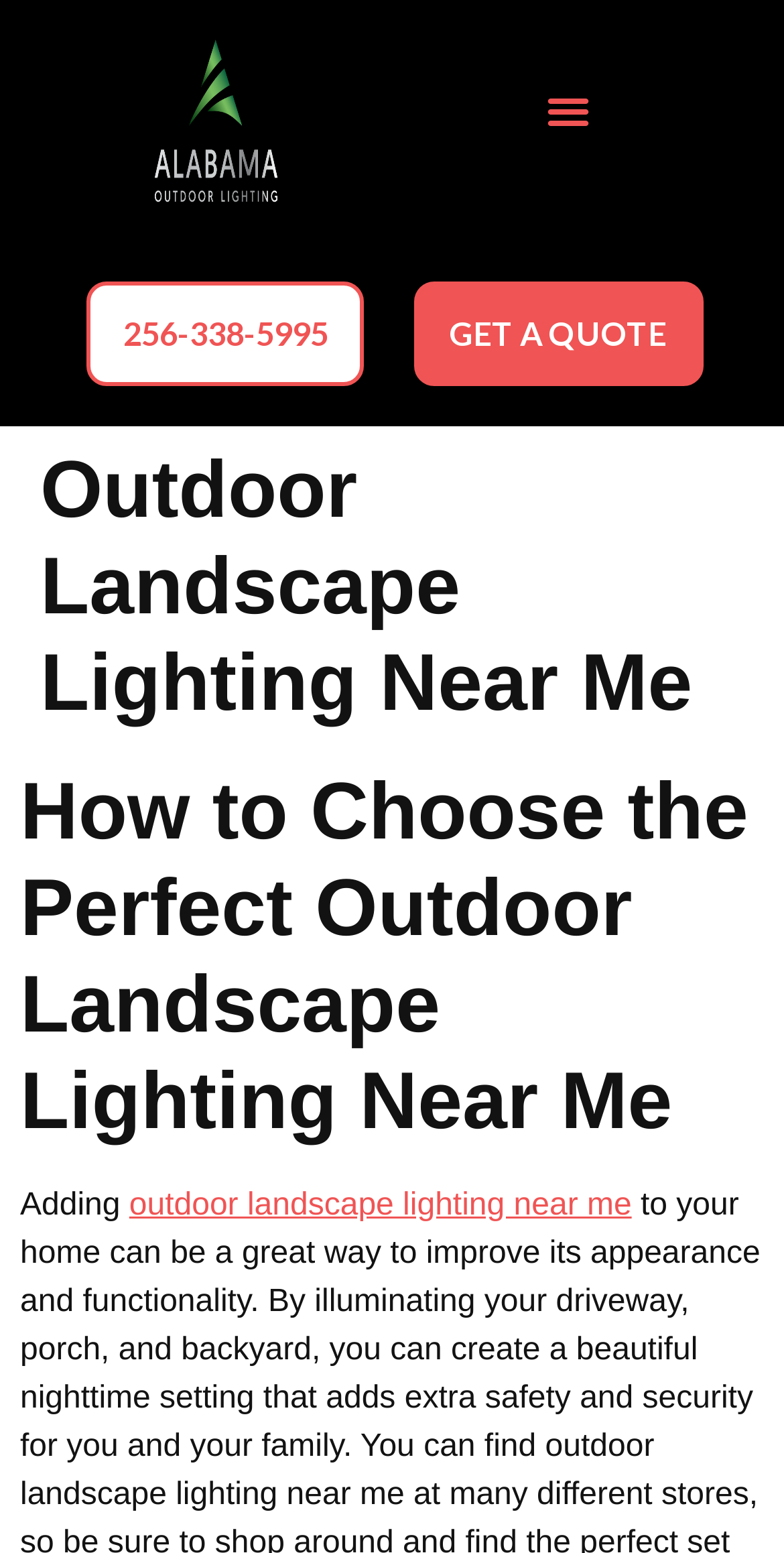Use a single word or phrase to answer the question:
What is the relationship between the 'Menu Toggle' button and the webpage's content?

It expands or collapses the menu